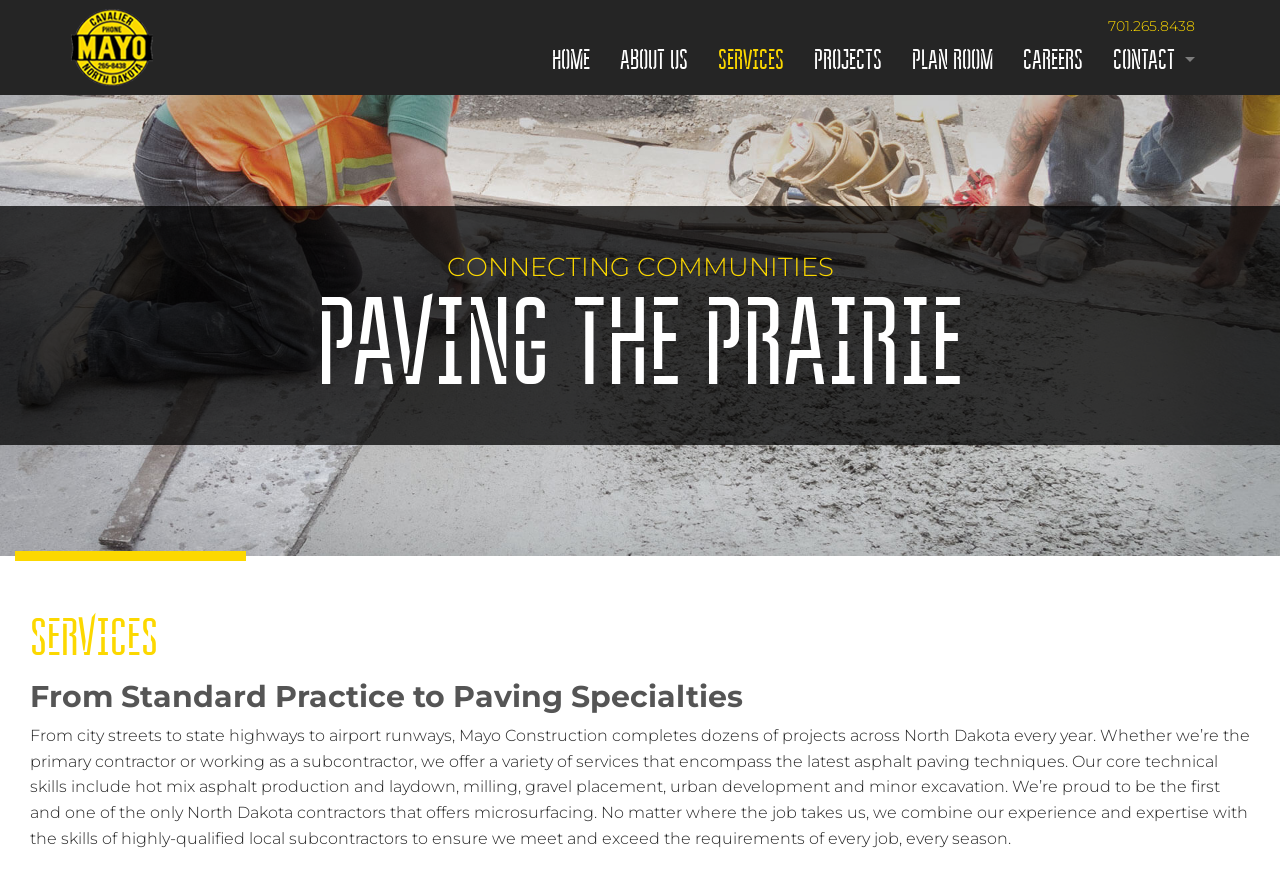Please locate the bounding box coordinates for the element that should be clicked to achieve the following instruction: "click on the Mayo Construction logo". Ensure the coordinates are given as four float numbers between 0 and 1, i.e., [left, top, right, bottom].

[0.055, 0.009, 0.12, 0.098]